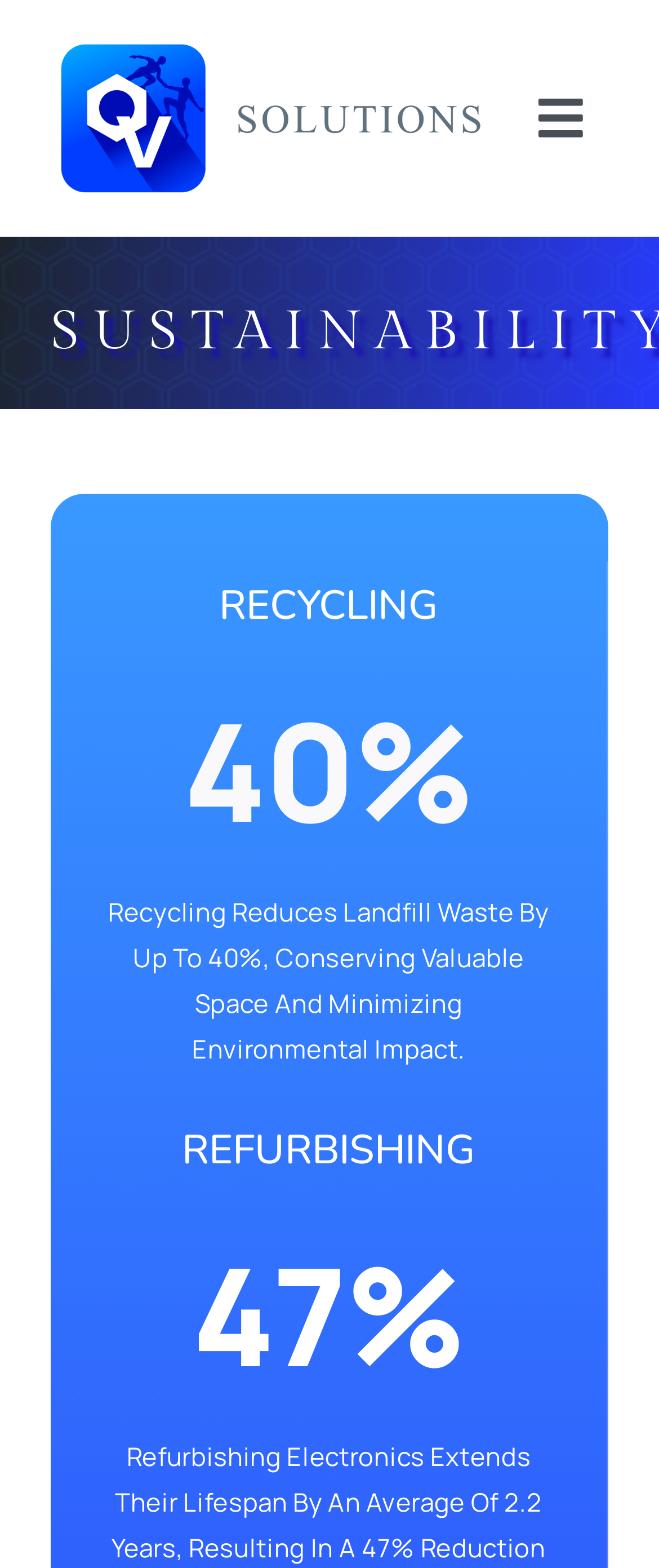Specify the bounding box coordinates of the element's region that should be clicked to achieve the following instruction: "Open the submenu of About". The bounding box coordinates consist of four float numbers between 0 and 1, in the format [left, top, right, bottom].

[0.81, 0.176, 1.0, 0.246]